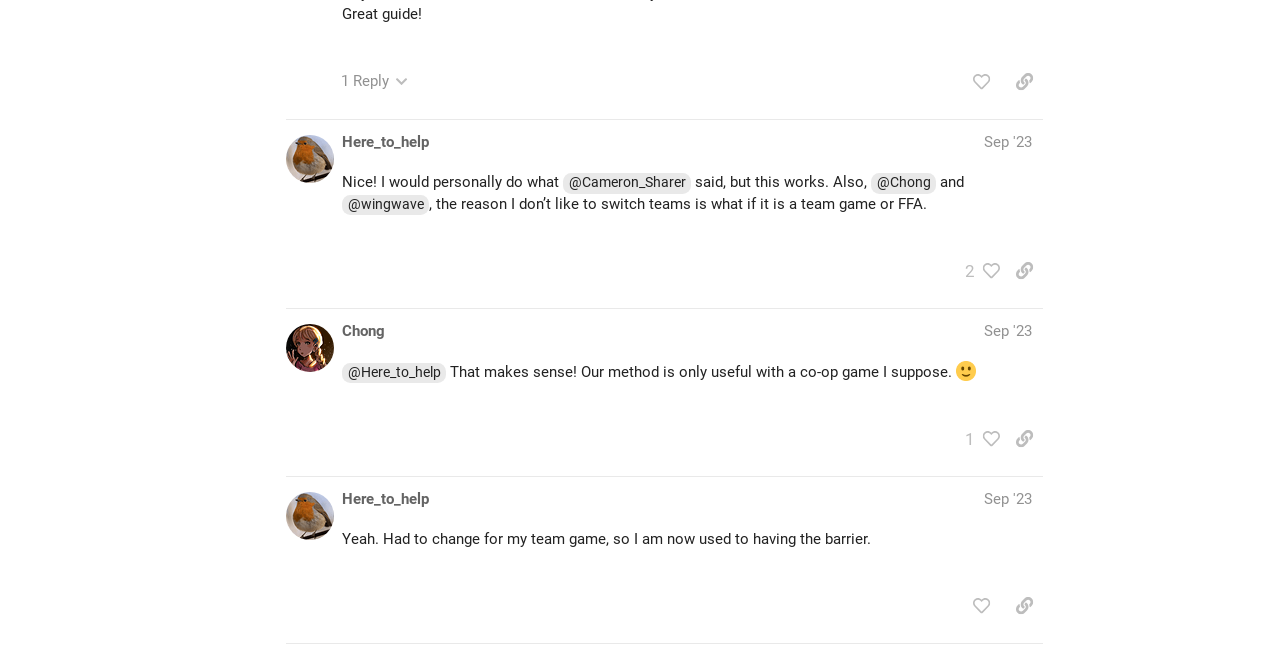How many replies does the first post have?
Please provide a detailed and comprehensive answer to the question.

The answer can be found by looking at the button element with the text 'This post has 1 reply' which is a child of the root element.